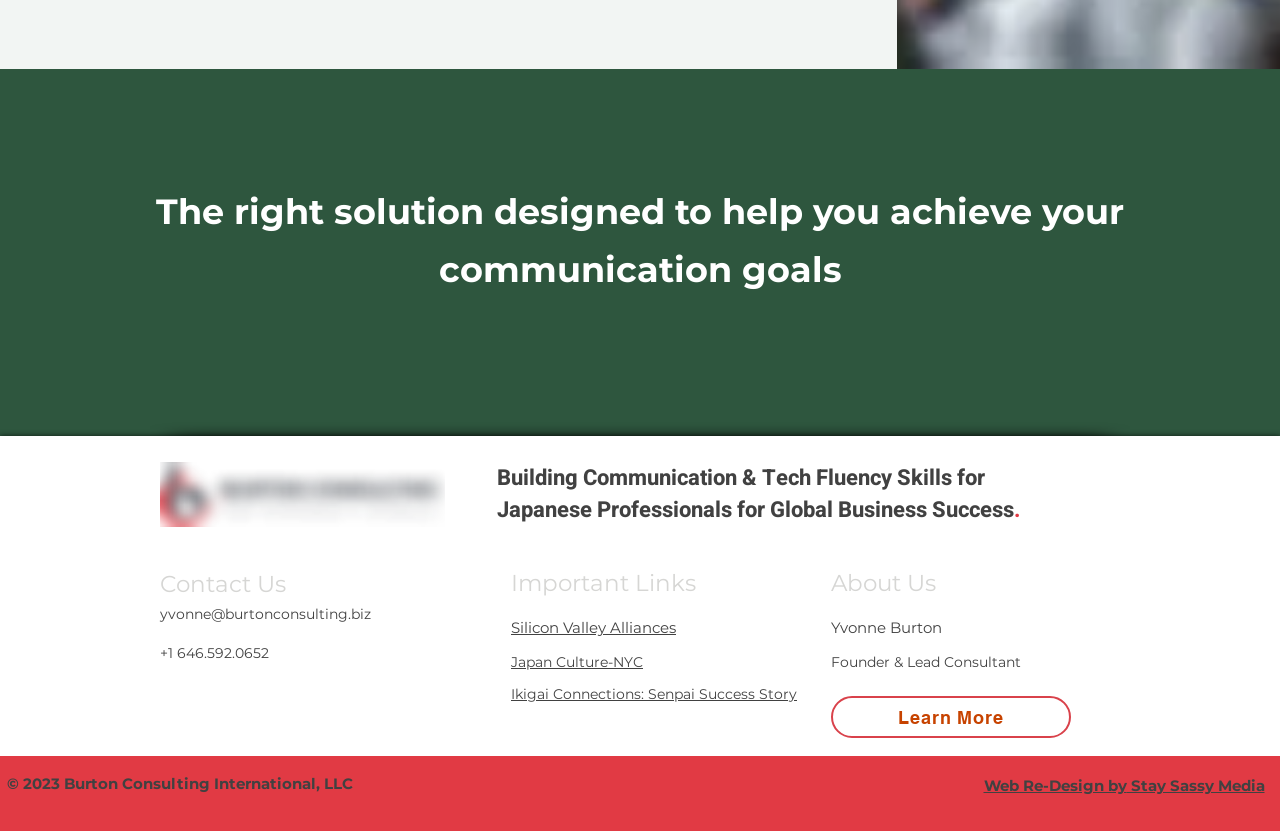What is the company name of the founder?
Respond to the question with a single word or phrase according to the image.

Burton Consulting International